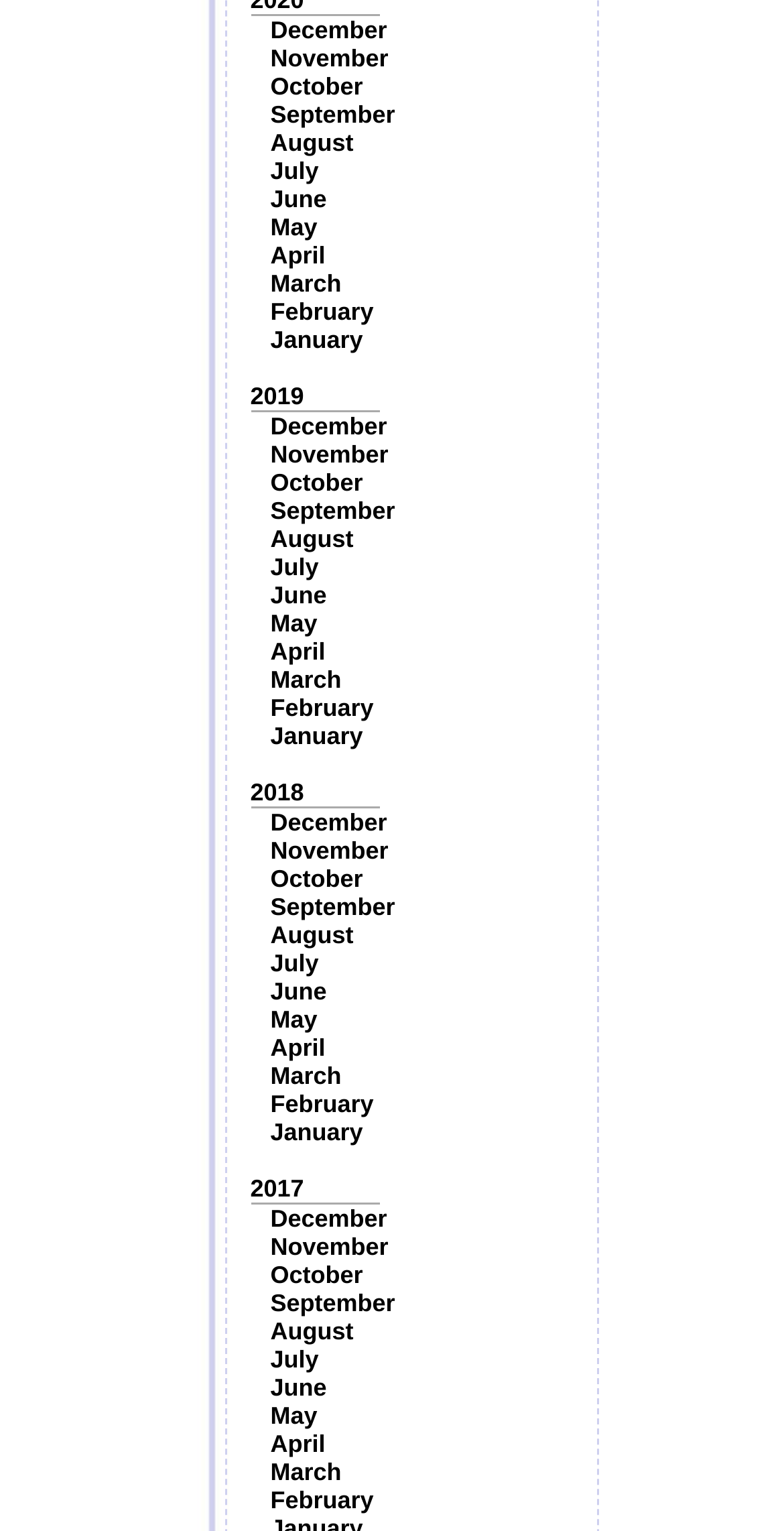What is the latest month listed in 2019?
Using the picture, provide a one-word or short phrase answer.

December